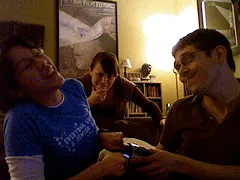Review the image closely and give a comprehensive answer to the question: What is the man on the right holding?

According to the caption, the man on the right is holding onto something, although the exact object is not specified, it is clear that he is grasping an object and looking amused.